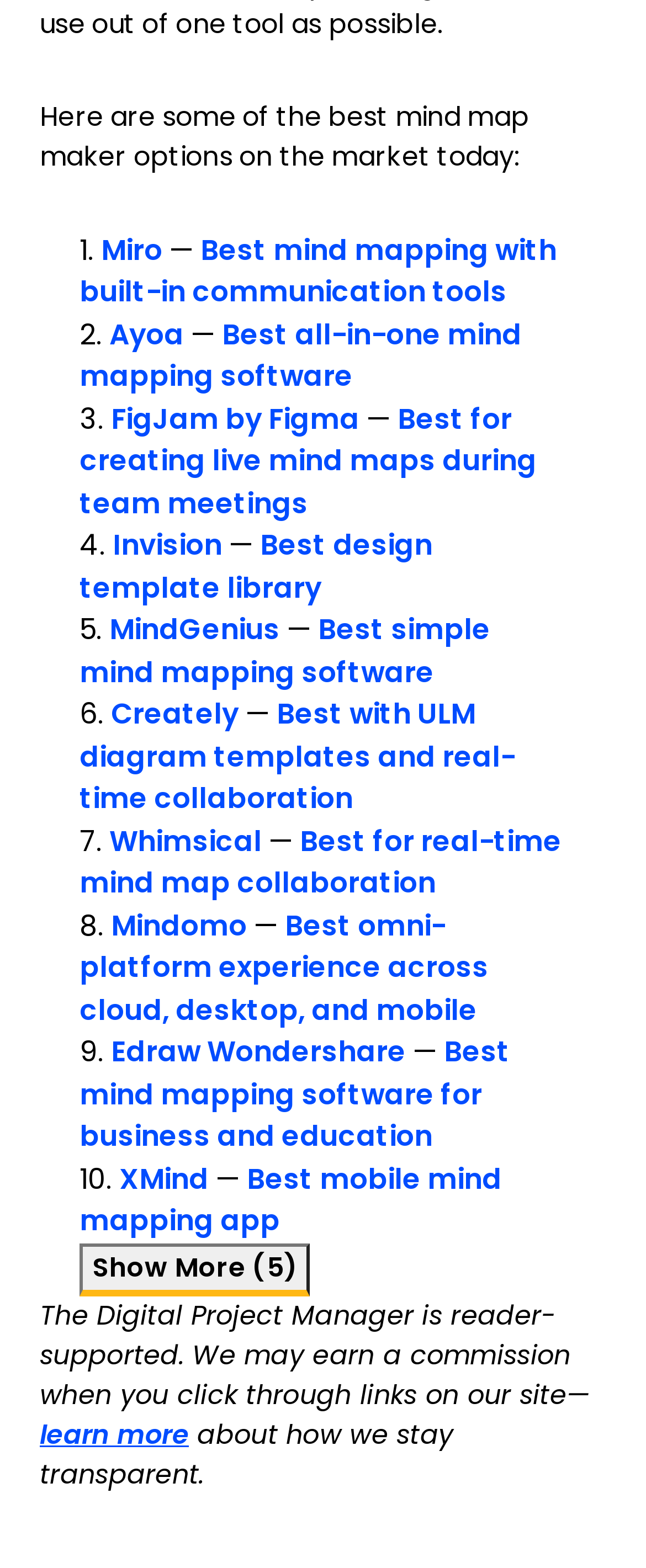Give a one-word or one-phrase response to the question:
What is the relationship between the Digital Project Manager and affiliate links?

Earn commission